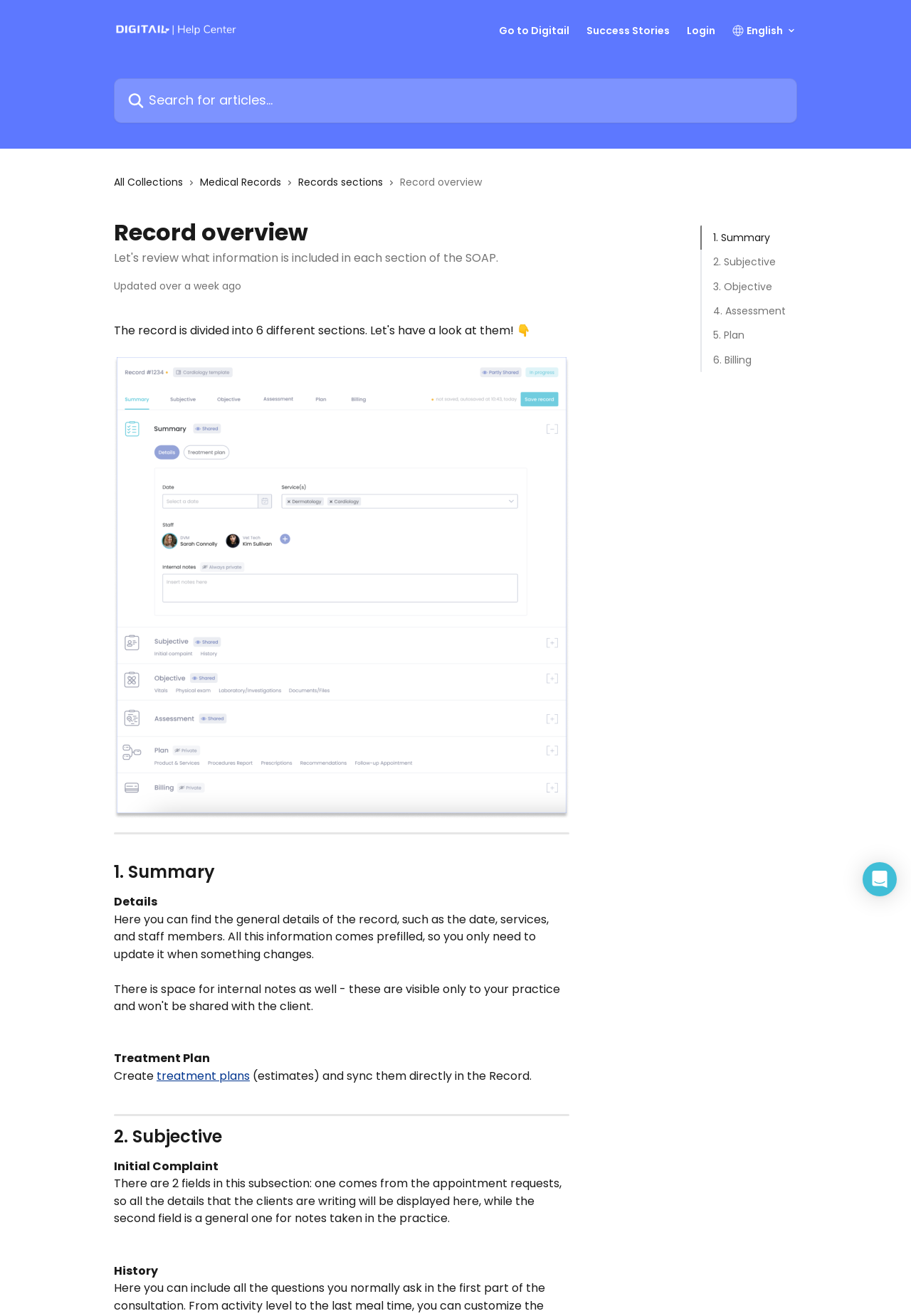Please provide a detailed answer to the question below based on the screenshot: 
How many links are in the header section?

The header section contains 4 links: 'Help Center', 'Go to Digitail', 'Success Stories', and 'Login'. These links are used to navigate to different sections or pages within the website.